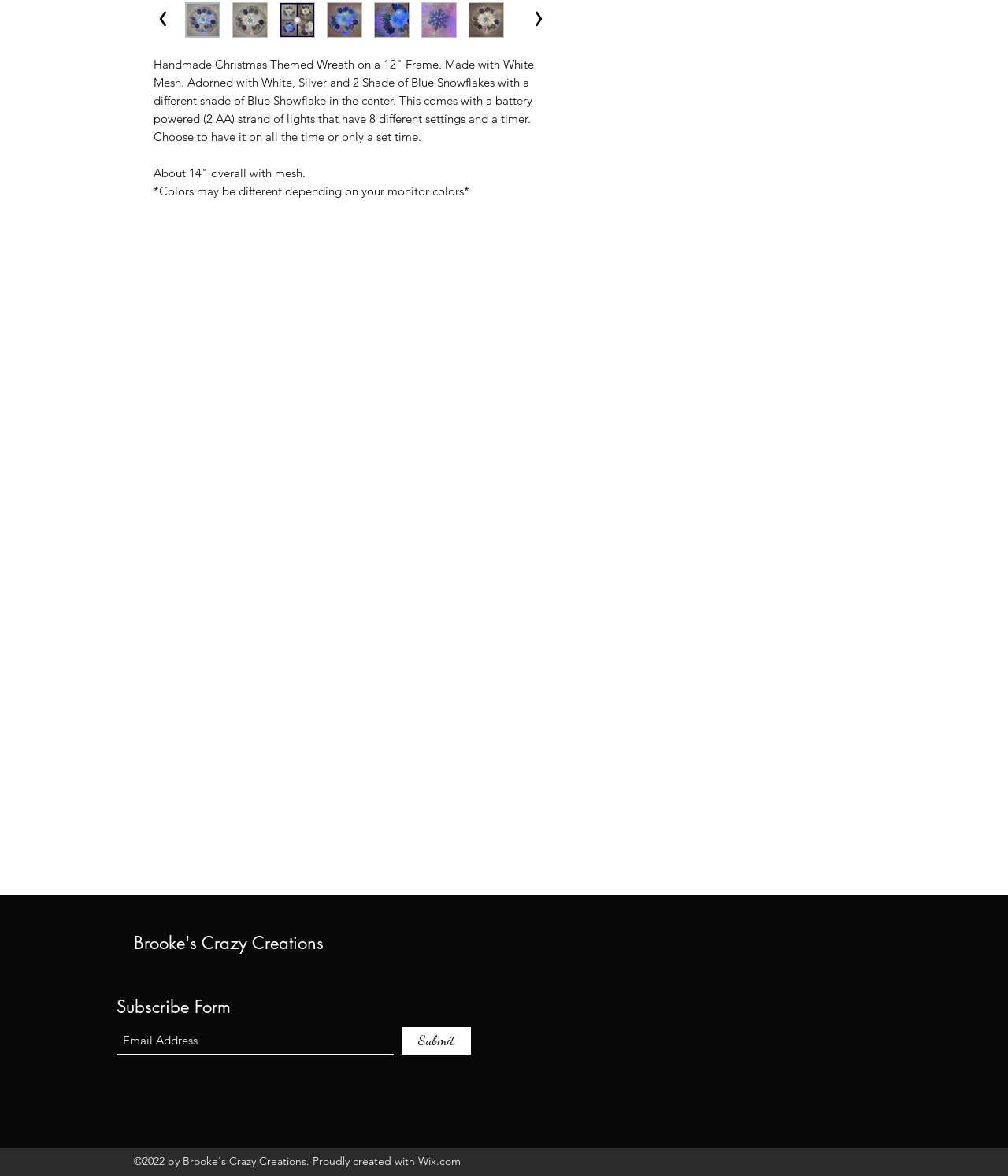Please find the bounding box coordinates of the element that needs to be clicked to perform the following instruction: "Click the first Snowflake Mesh Wreath thumbnail". The bounding box coordinates should be four float numbers between 0 and 1, represented as [left, top, right, bottom].

[0.184, 0.002, 0.219, 0.032]